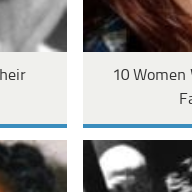List and describe all the prominent features within the image.

The image features a thumbnail related to the article "10 Women Who Killed Their Families." This article likely explores a series of tragic and shocking cases, examining the circumstances and motivations behind the actions of these women. The visual composition includes a blend of dark imagery, hinting at the serious nature of the content, as it appears alongside other features about significant historical and sensational events. The surrounding links suggest themes of crime and sensational stories, inviting viewers to delve deeper into these narratives.